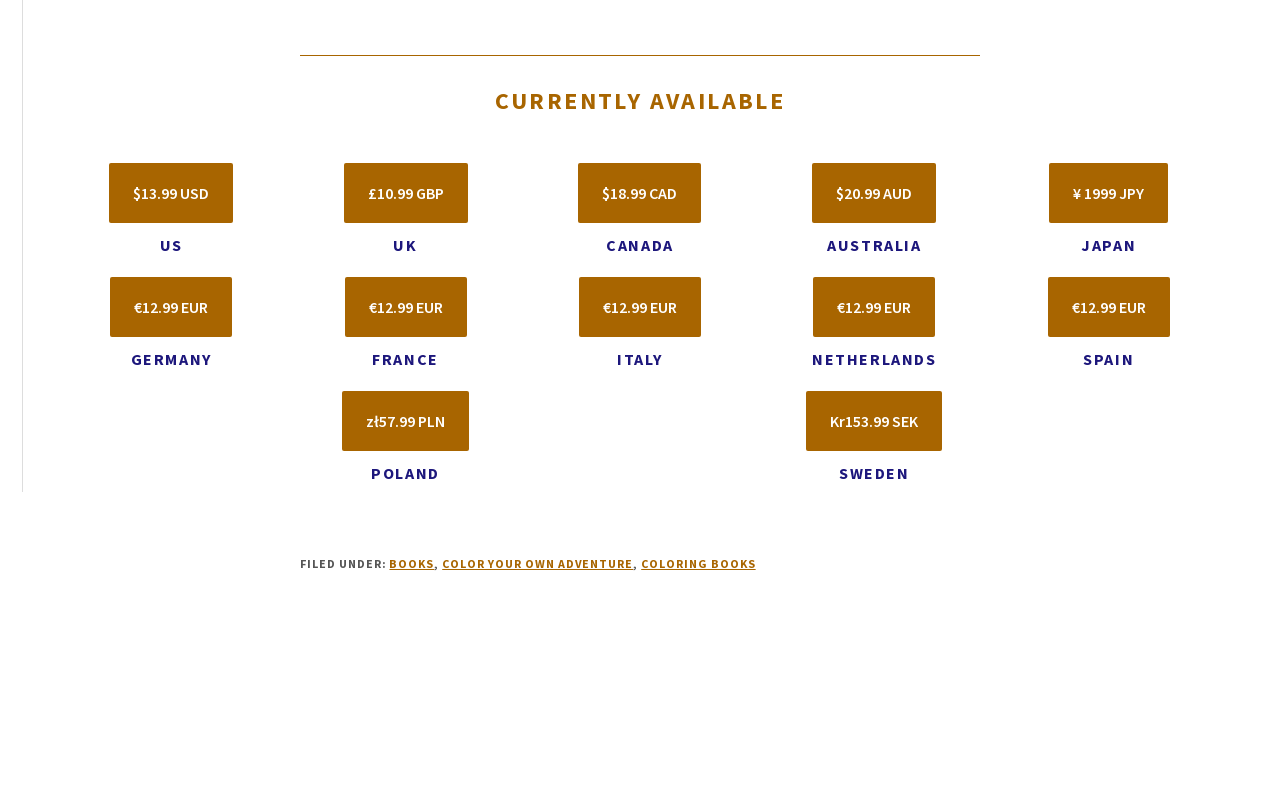Please determine the bounding box coordinates of the section I need to click to accomplish this instruction: "View the books category".

[0.304, 0.707, 0.339, 0.726]